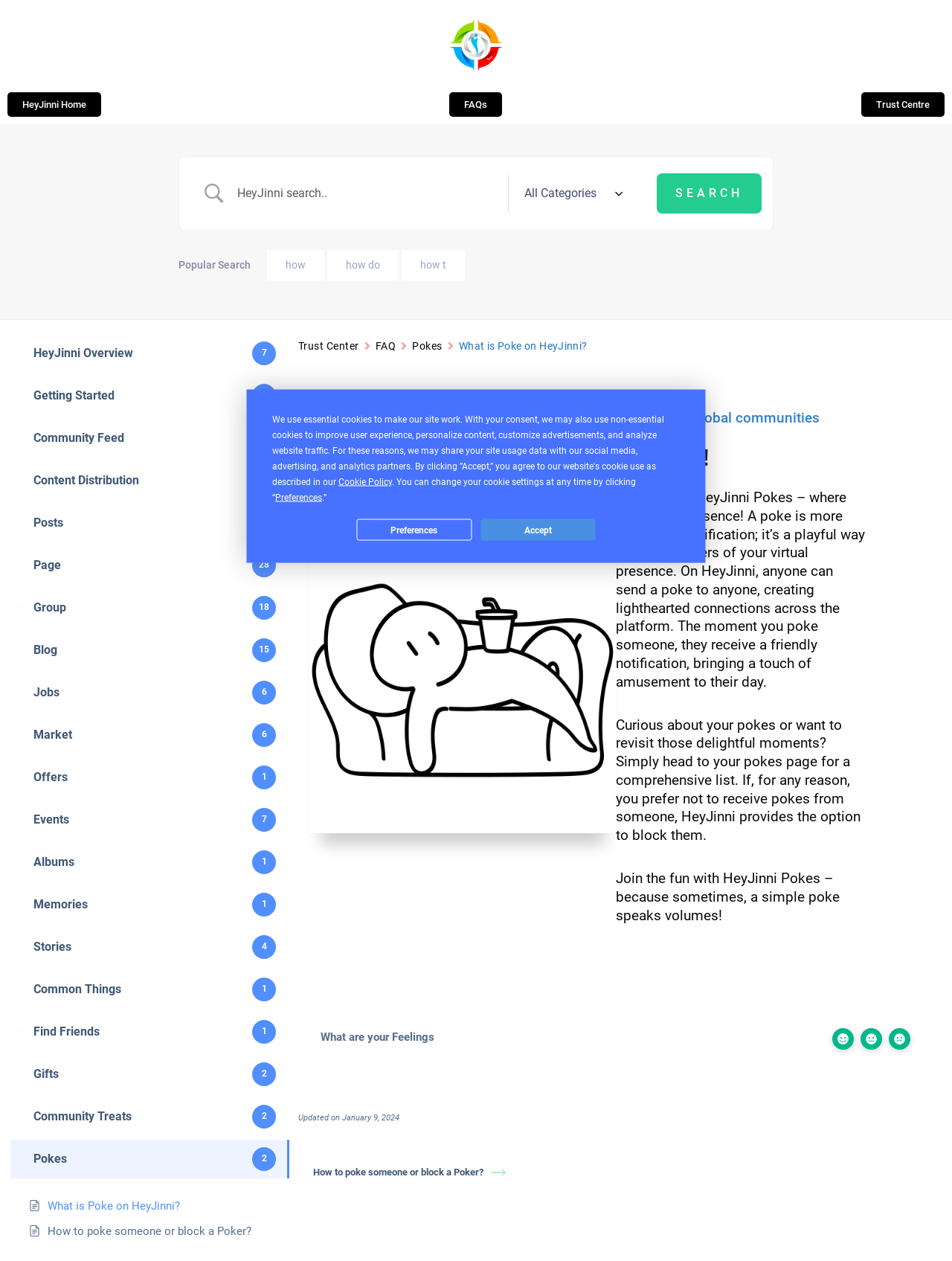Please locate the bounding box coordinates of the region I need to click to follow this instruction: "Go to HeyJinni Home".

[0.008, 0.073, 0.106, 0.093]